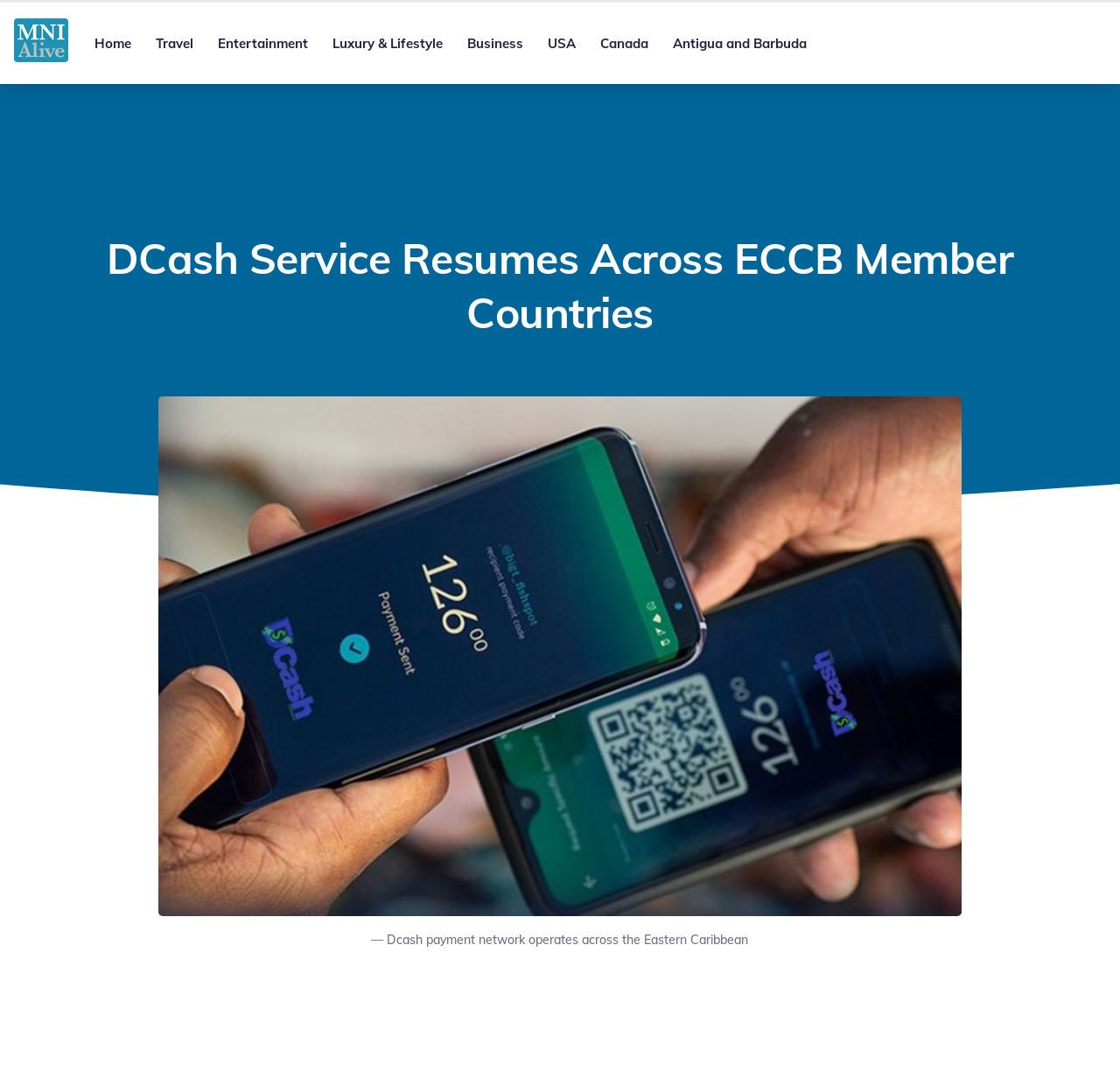Provide the bounding box coordinates in the format (top-left x, top-left y, bottom-right x, bottom-right y). All values are floating point numbers between 0 and 1. Determine the bounding box coordinate of the UI element described as: parent_node: Search name="s"

None